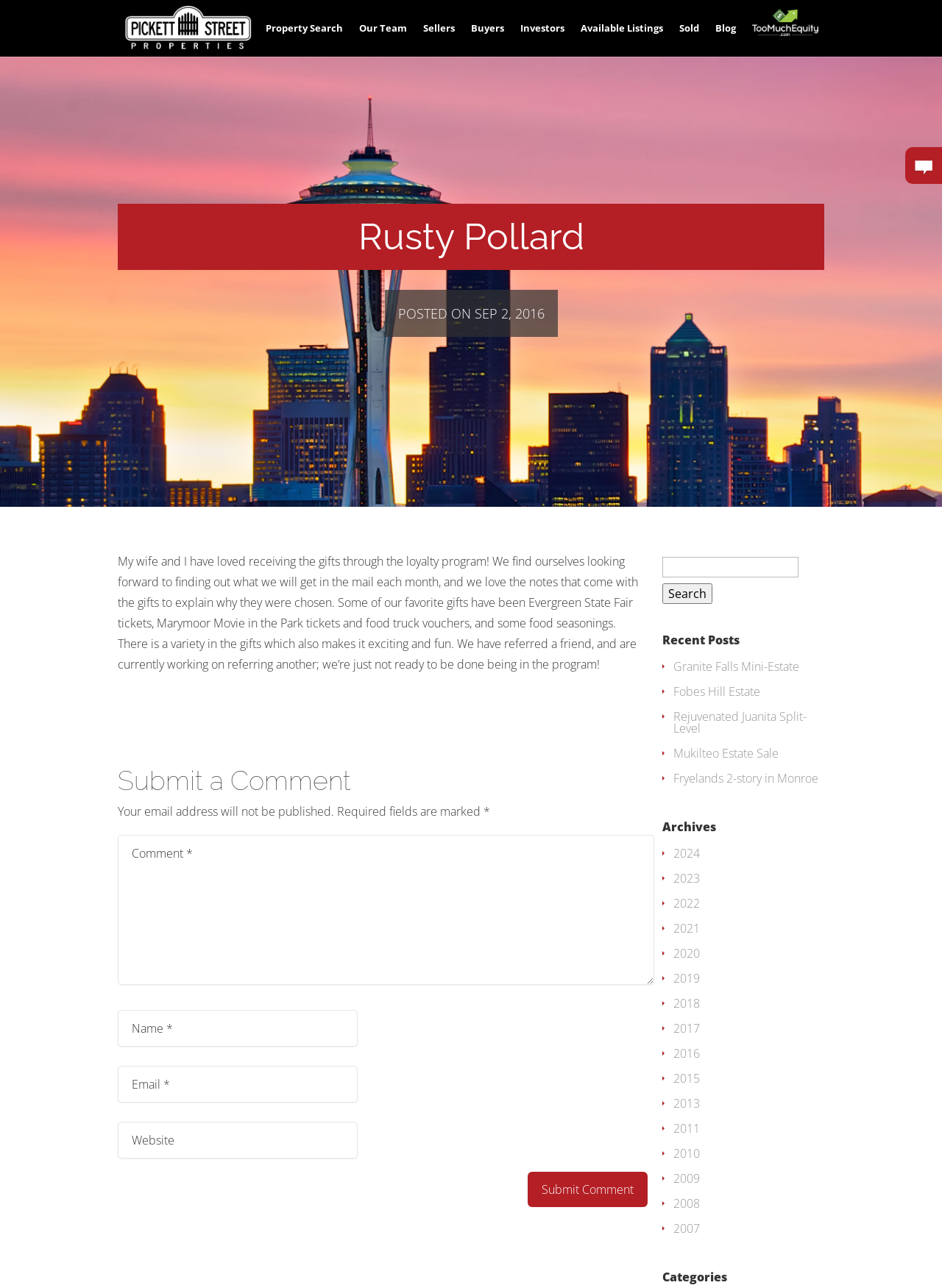What is the purpose of the textbox with the label 'Comment *'?
Based on the image, answer the question with as much detail as possible.

The textbox with the label 'Comment *' is a required field, indicating that it is necessary to fill in this field to submit a comment. The presence of a 'Submit Comment' button nearby suggests that the purpose of this textbox is to allow users to submit their comments.